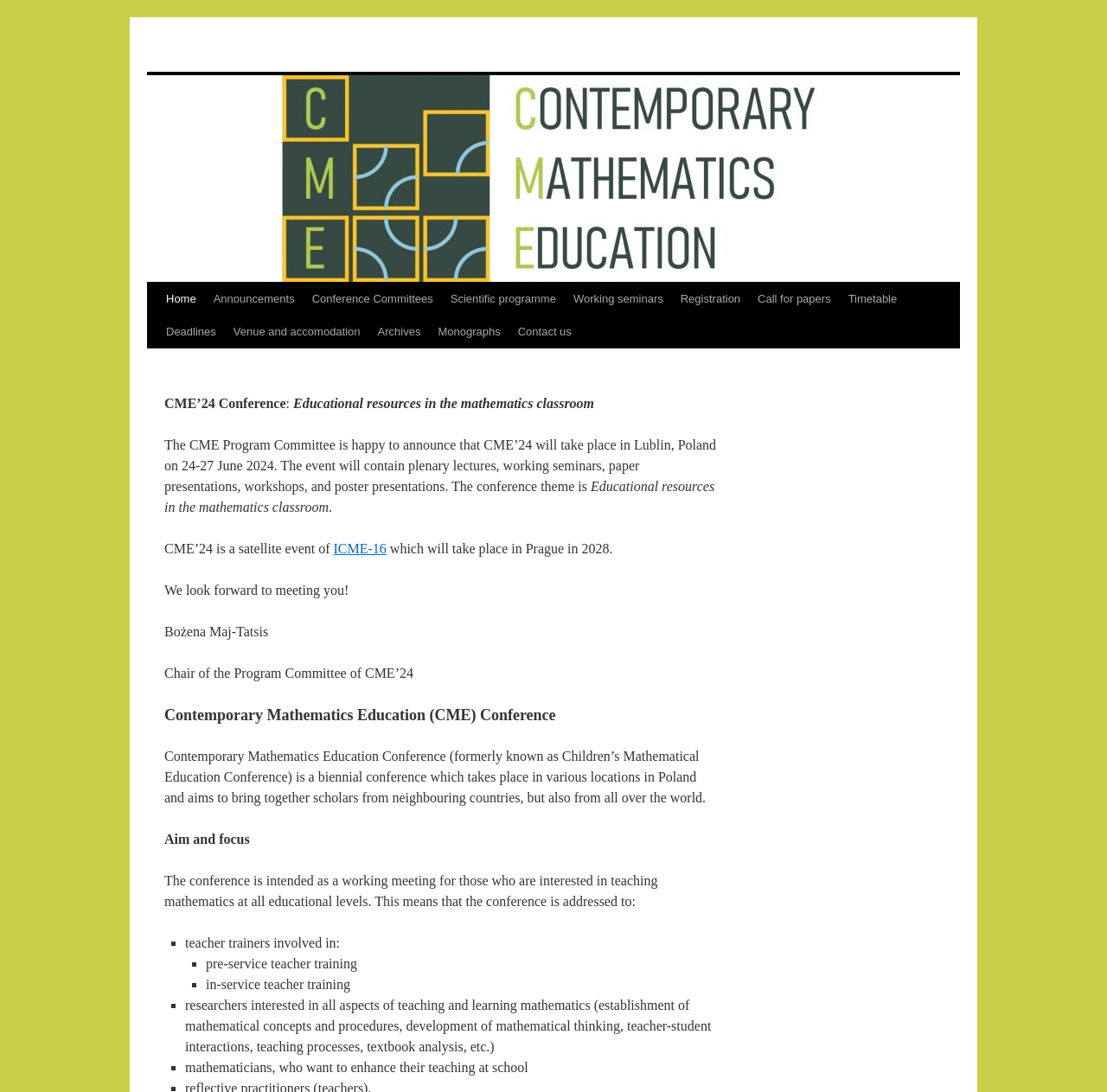Determine the bounding box coordinates of the element's region needed to click to follow the instruction: "Contact 'us'". Provide these coordinates as four float numbers between 0 and 1, formatted as [left, top, right, bottom].

[0.46, 0.289, 0.524, 0.319]